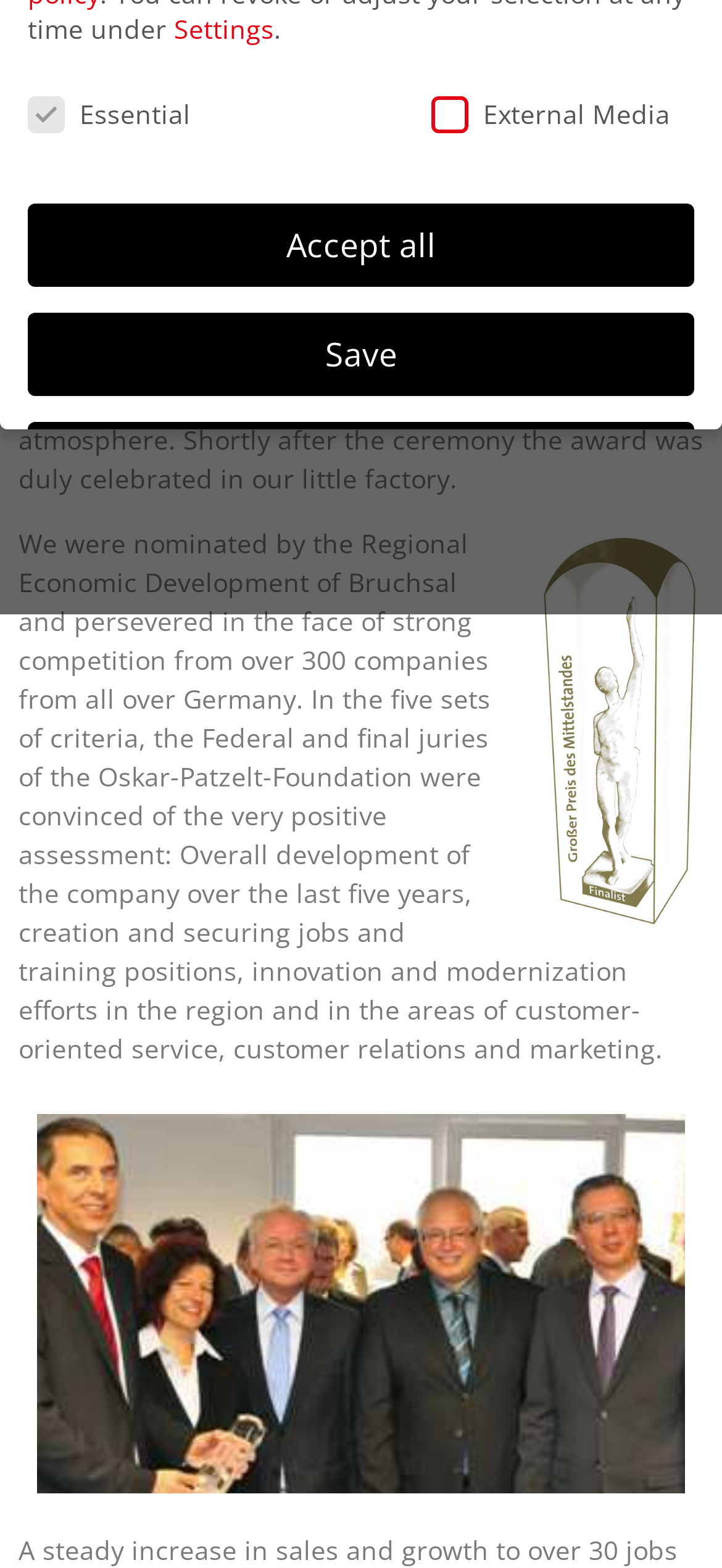Based on the element description, predict the bounding box coordinates (top-left x, top-left y, bottom-right x, bottom-right y) for the UI element in the screenshot: IPO News

None